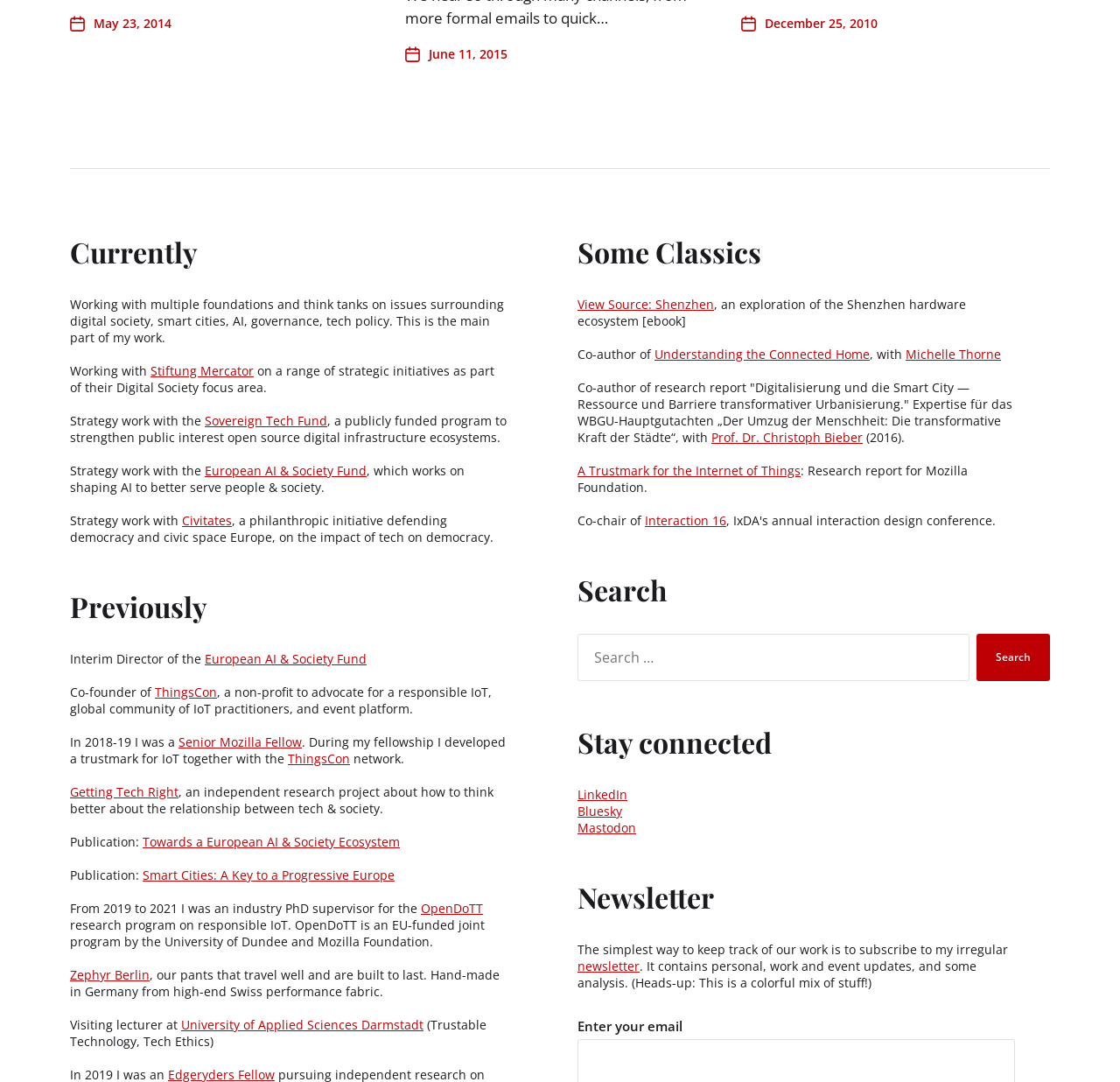Please identify the bounding box coordinates of the clickable area that will allow you to execute the instruction: "View the newsletter".

[0.516, 0.885, 0.571, 0.901]